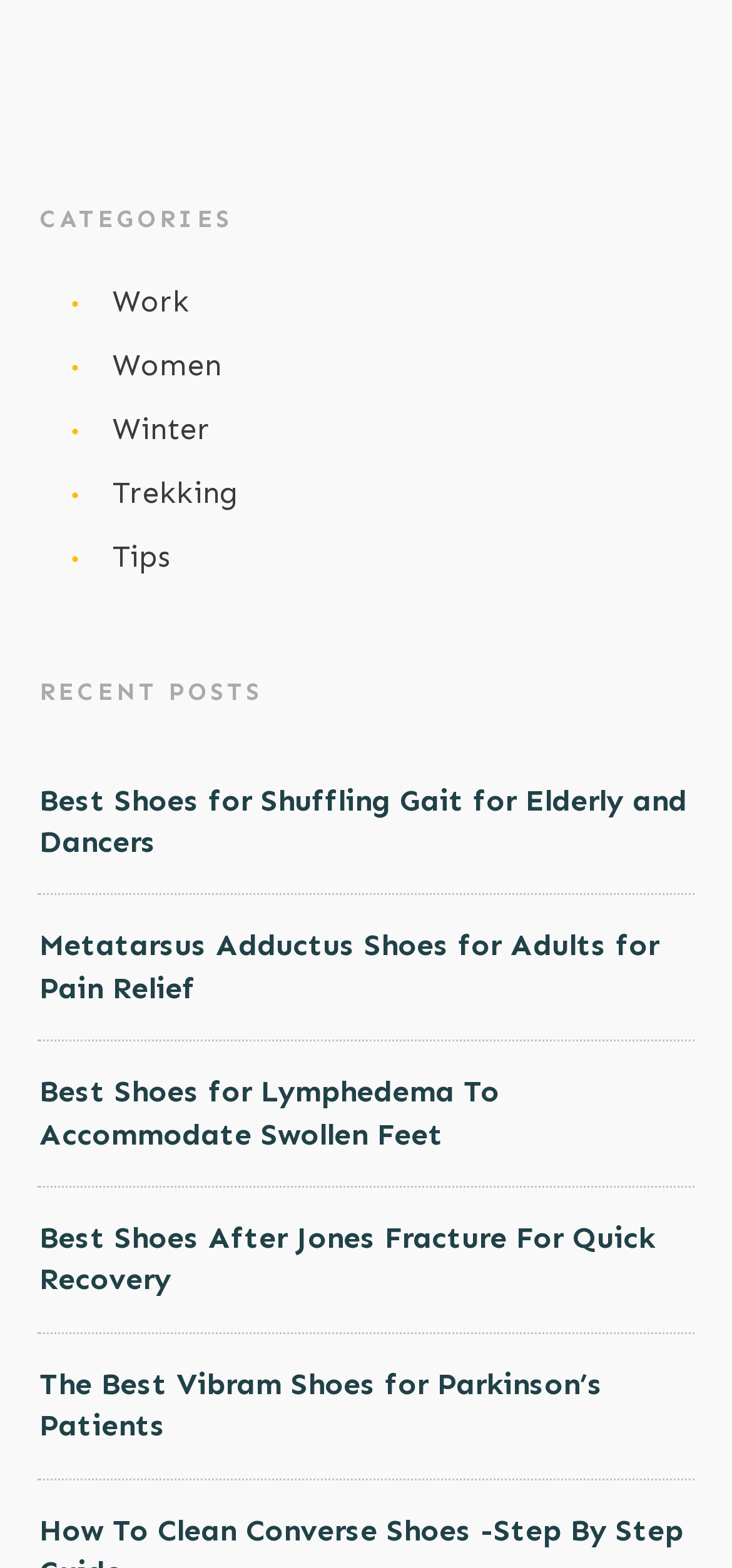Locate the bounding box coordinates of the element that should be clicked to fulfill the instruction: "View the article by J".

None